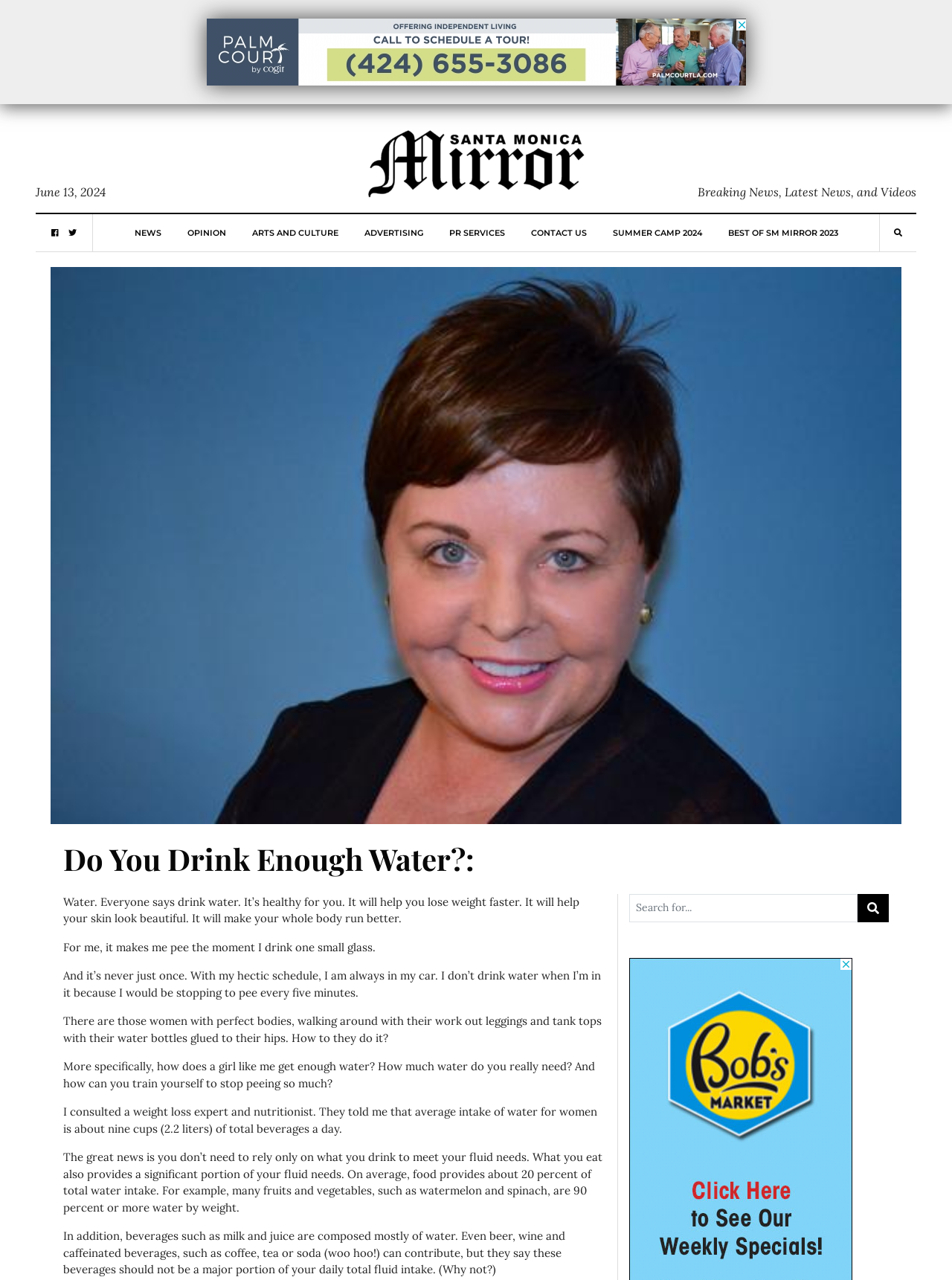Locate the UI element that matches the description aria-label="Search for..." name="s" placeholder="Search for..." in the webpage screenshot. Return the bounding box coordinates in the format (top-left x, top-left y, bottom-right x, bottom-right y), with values ranging from 0 to 1.

[0.661, 0.698, 0.901, 0.72]